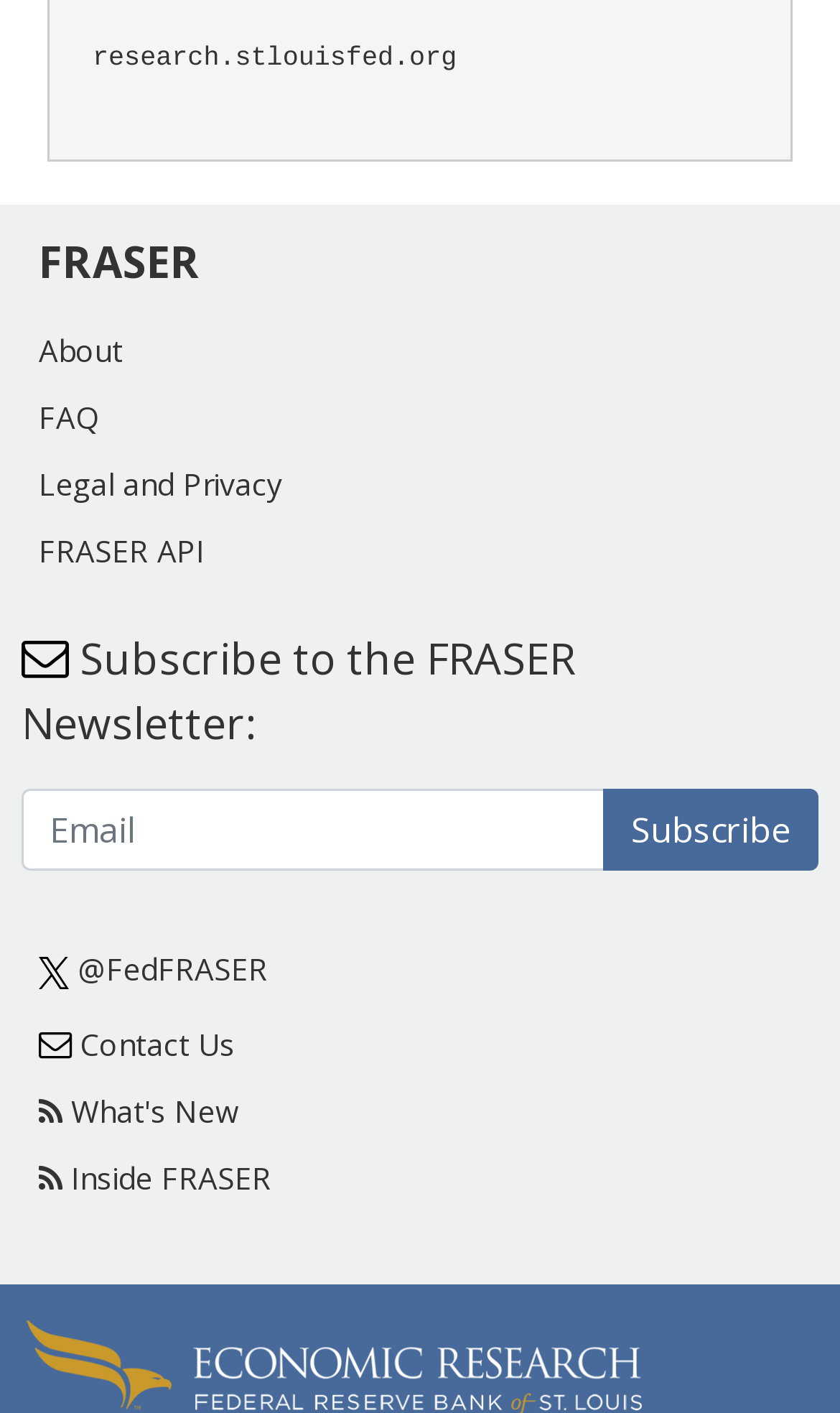Please identify the bounding box coordinates of the clickable element to fulfill the following instruction: "Go to What's New". The coordinates should be four float numbers between 0 and 1, i.e., [left, top, right, bottom].

[0.085, 0.772, 0.285, 0.801]